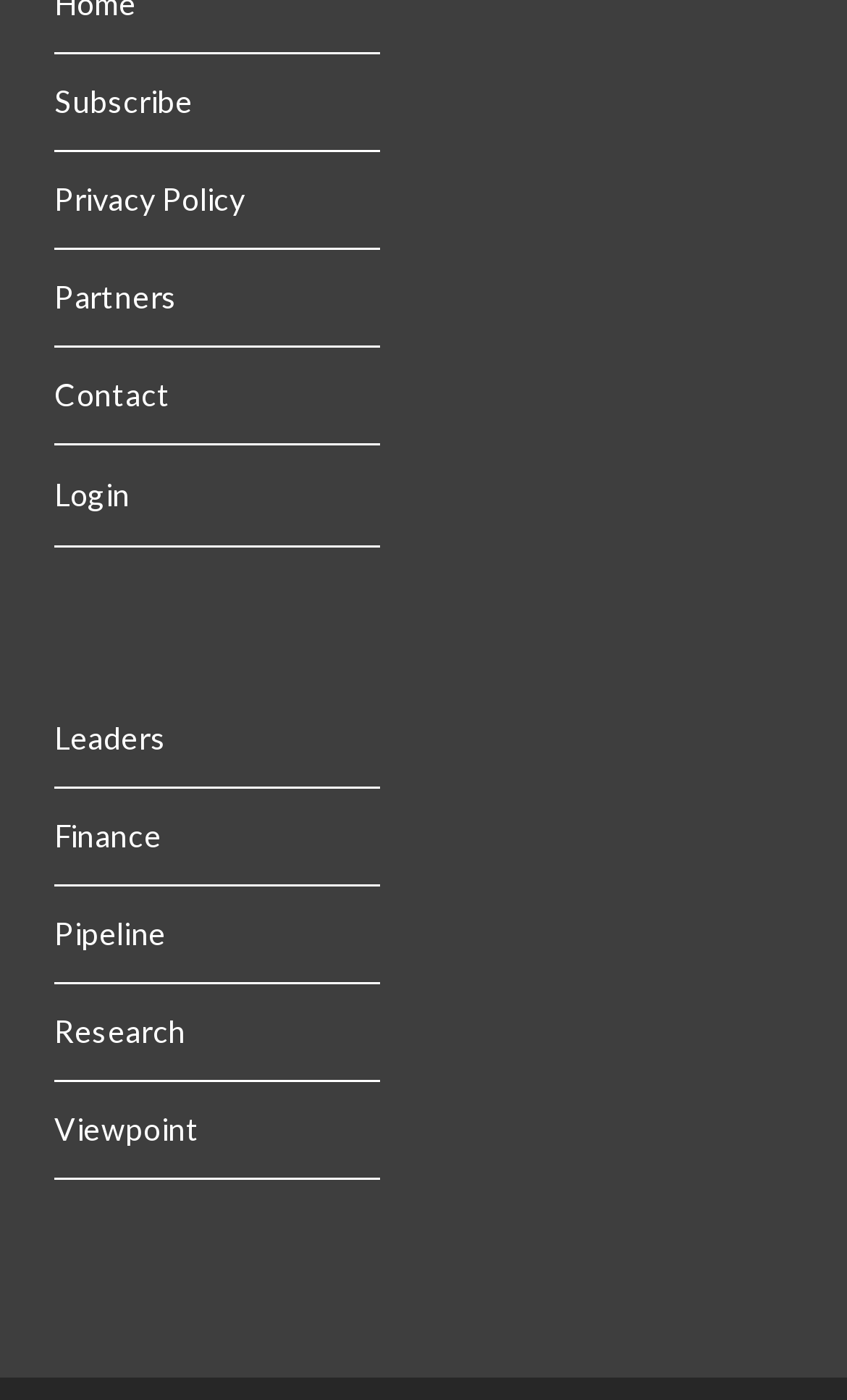Is there a 'Login' link on the webpage?
Look at the image and answer the question with a single word or phrase.

Yes